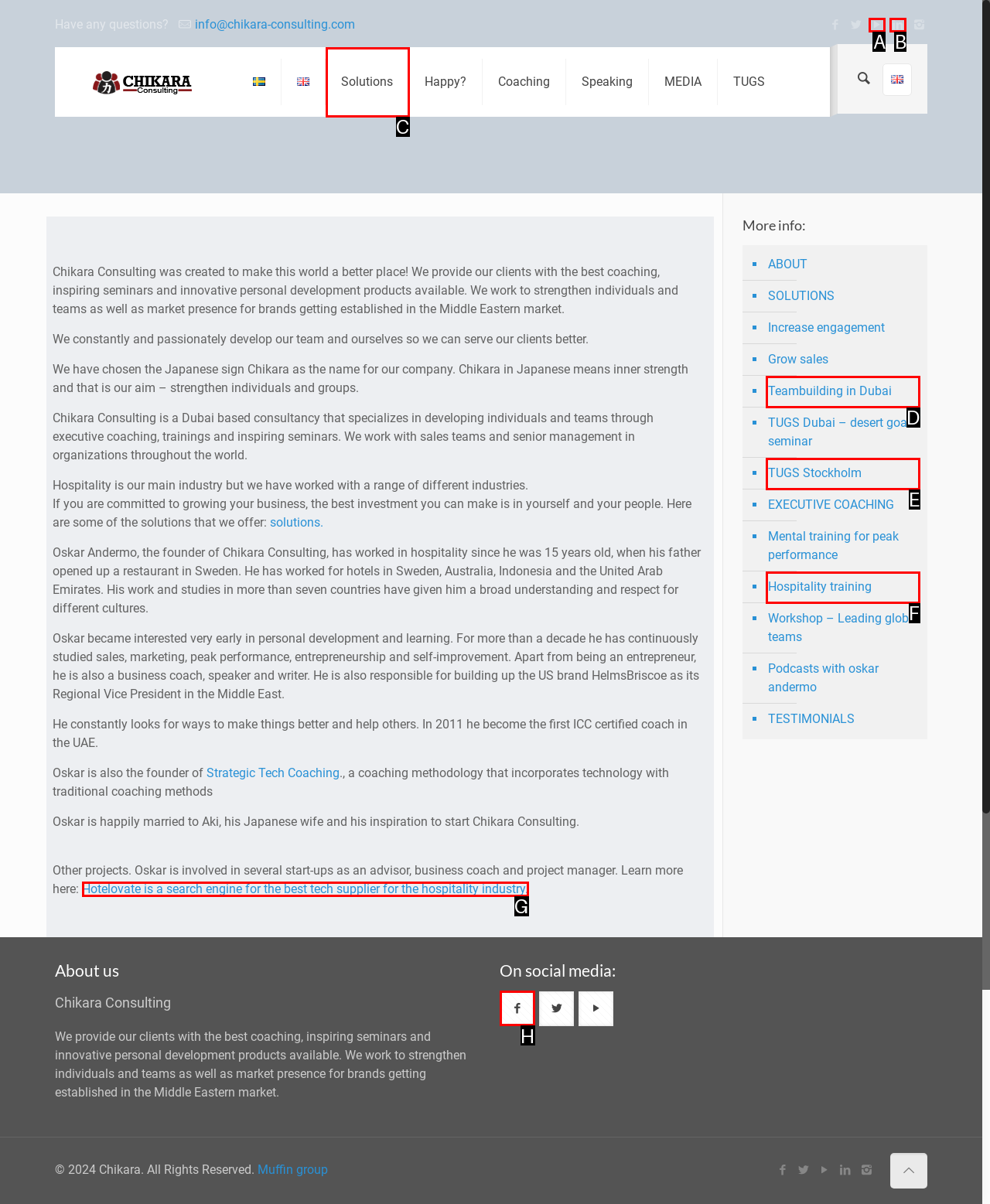Select the letter associated with the UI element you need to click to perform the following action: Follow Chikara on social media
Reply with the correct letter from the options provided.

H